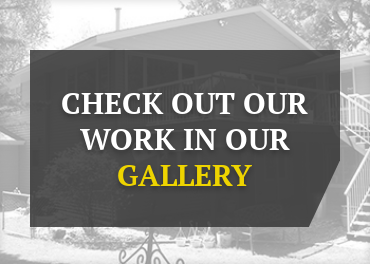What type of projects are suggested in the background?
Using the details from the image, give an elaborate explanation to answer the question.

The caption states that the background of the image subtly includes a blurred photo of a home, suggesting home improvement projects, likely related to services such as window replacements, siding, or other exterior renovations.